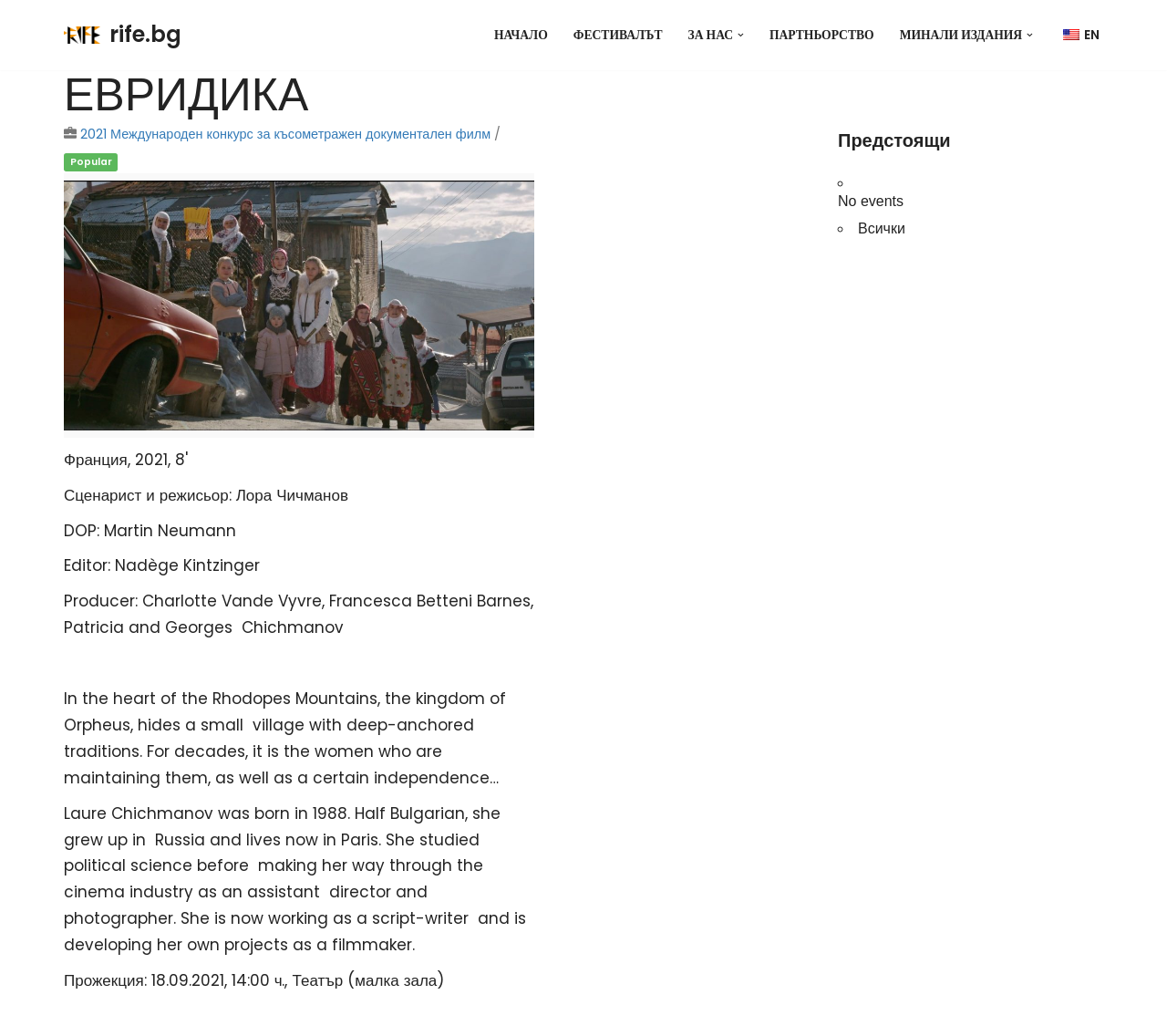Find the bounding box coordinates for the area you need to click to carry out the instruction: "Click on the link to proceed to the content". The coordinates should be four float numbers between 0 and 1, indicated as [left, top, right, bottom].

[0.0, 0.028, 0.023, 0.046]